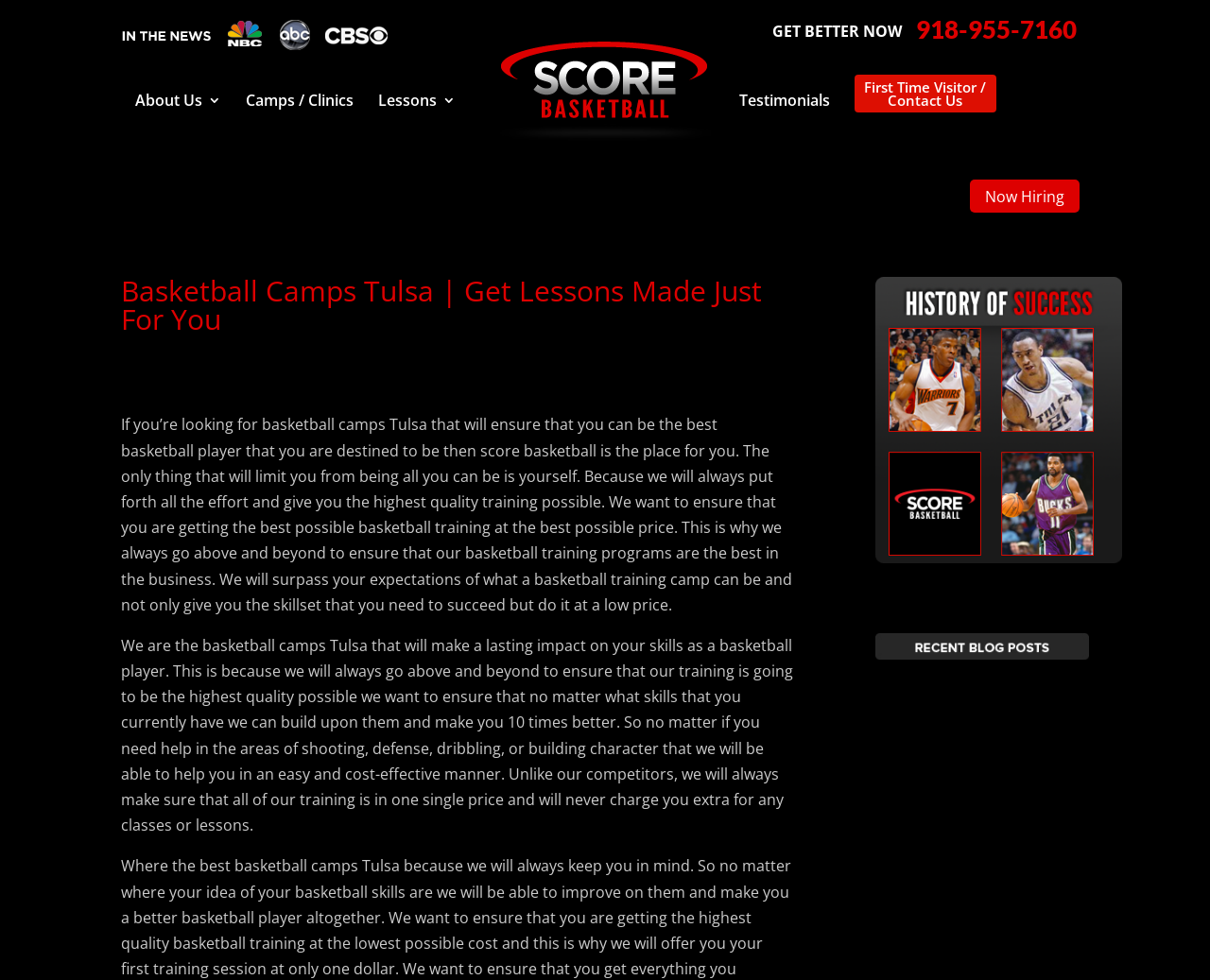Please identify the bounding box coordinates of the clickable area that will allow you to execute the instruction: "Get lessons made just for you".

[0.1, 0.283, 0.656, 0.35]